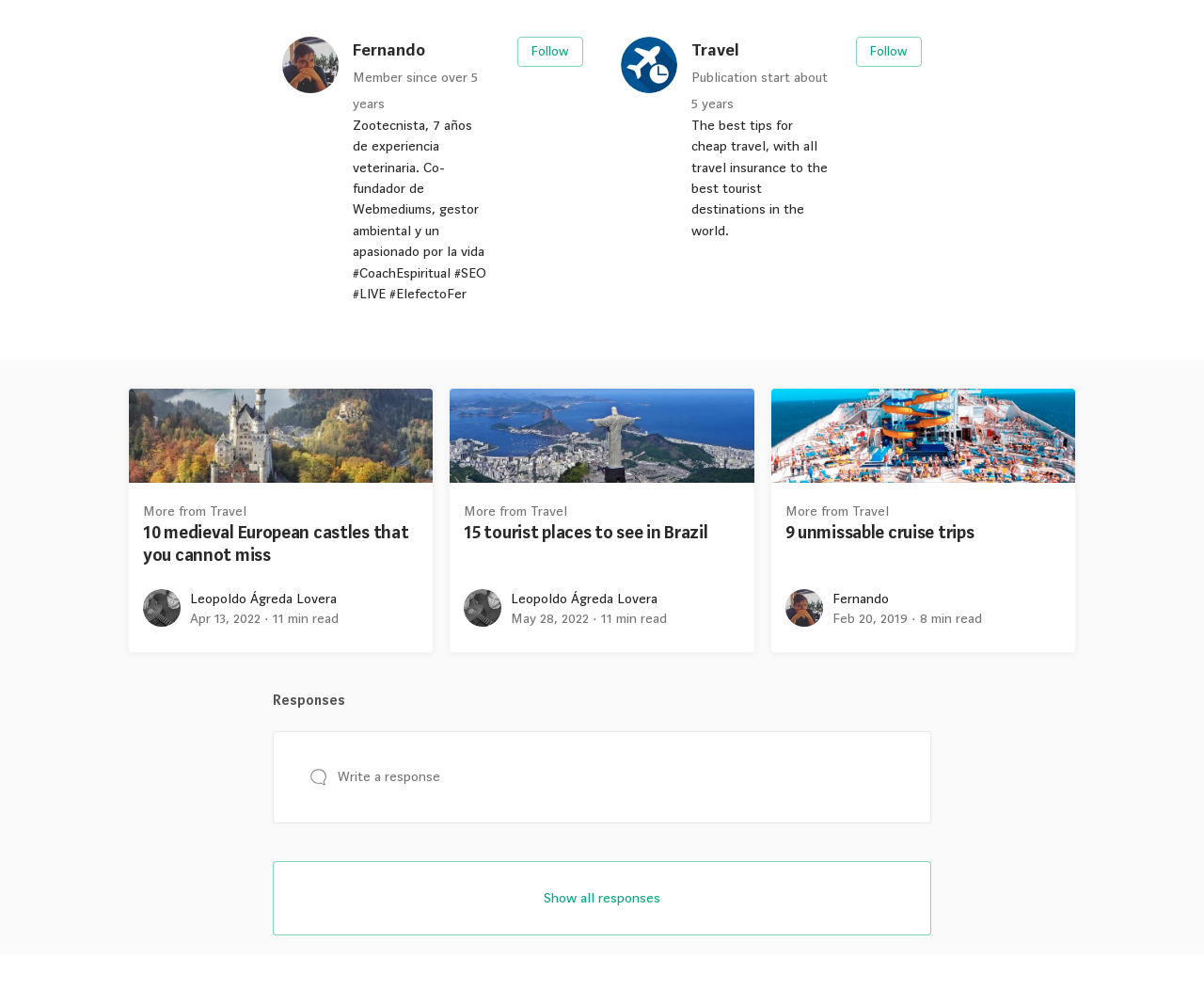Identify the coordinates of the bounding box for the element that must be clicked to accomplish the instruction: "Follow Fernando".

[0.43, 0.037, 0.484, 0.067]